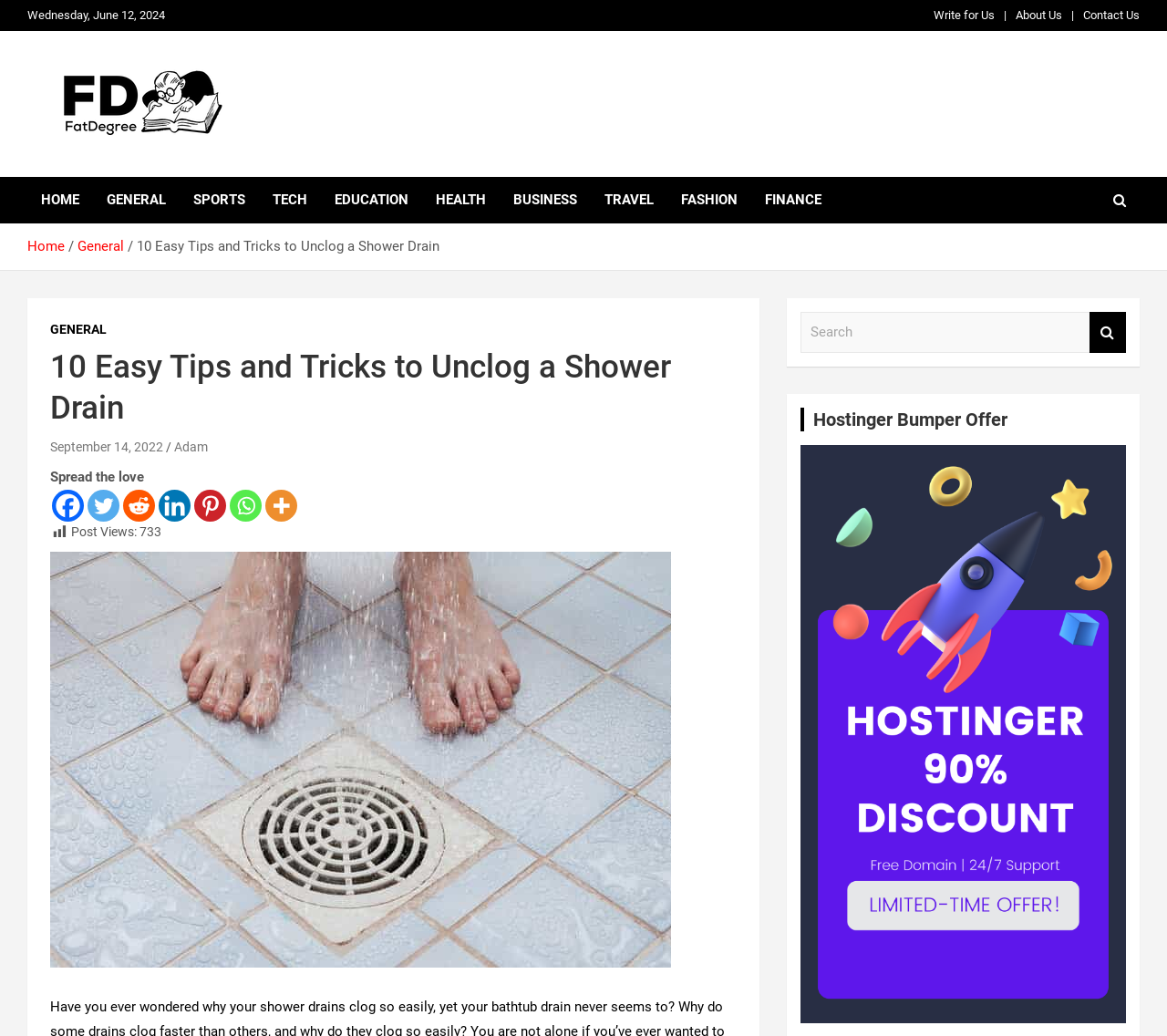Please specify the bounding box coordinates of the area that should be clicked to accomplish the following instruction: "Search for something". The coordinates should consist of four float numbers between 0 and 1, i.e., [left, top, right, bottom].

[0.686, 0.301, 0.934, 0.34]